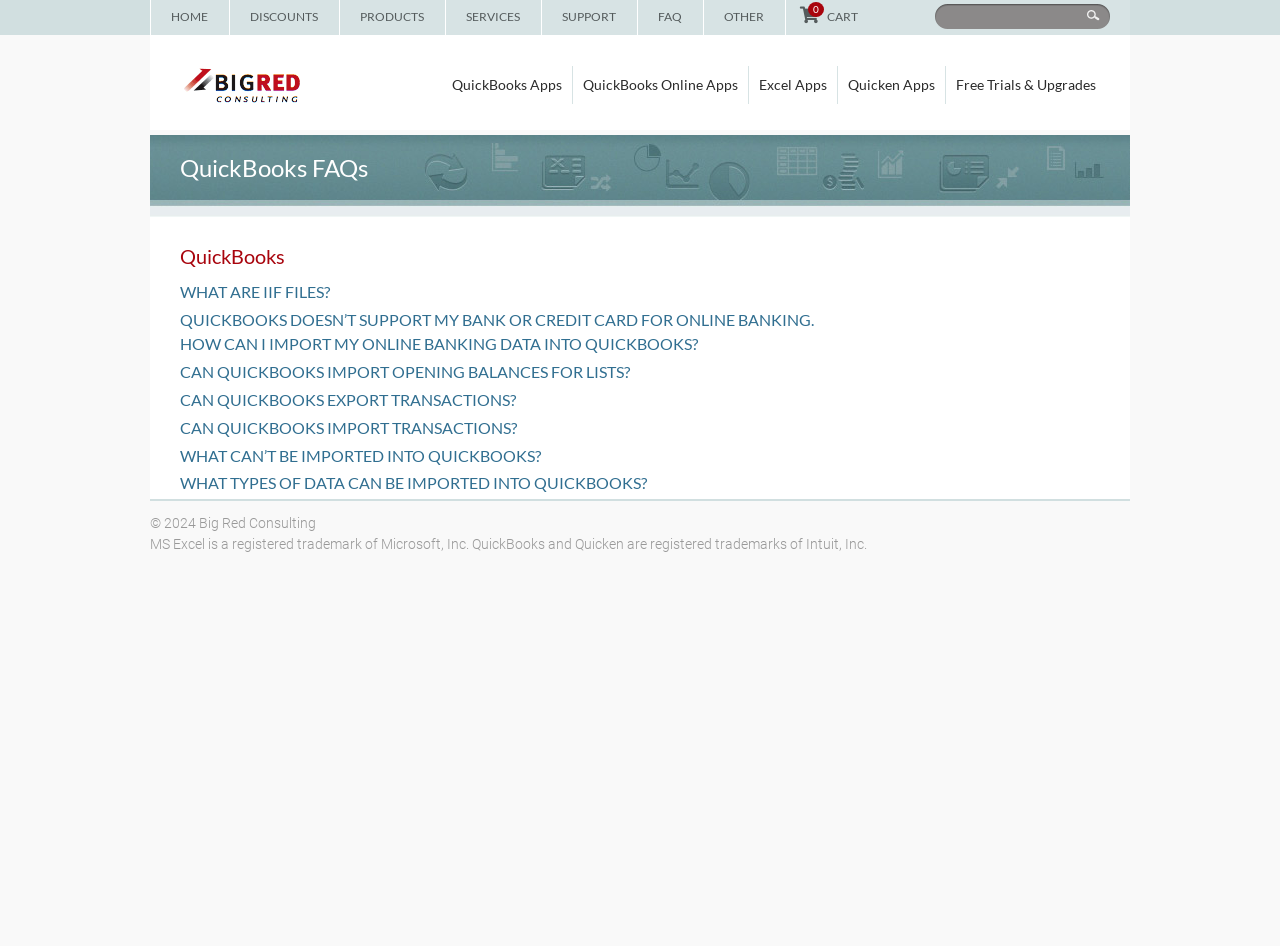Determine the bounding box coordinates of the clickable region to carry out the instruction: "Search for something".

None